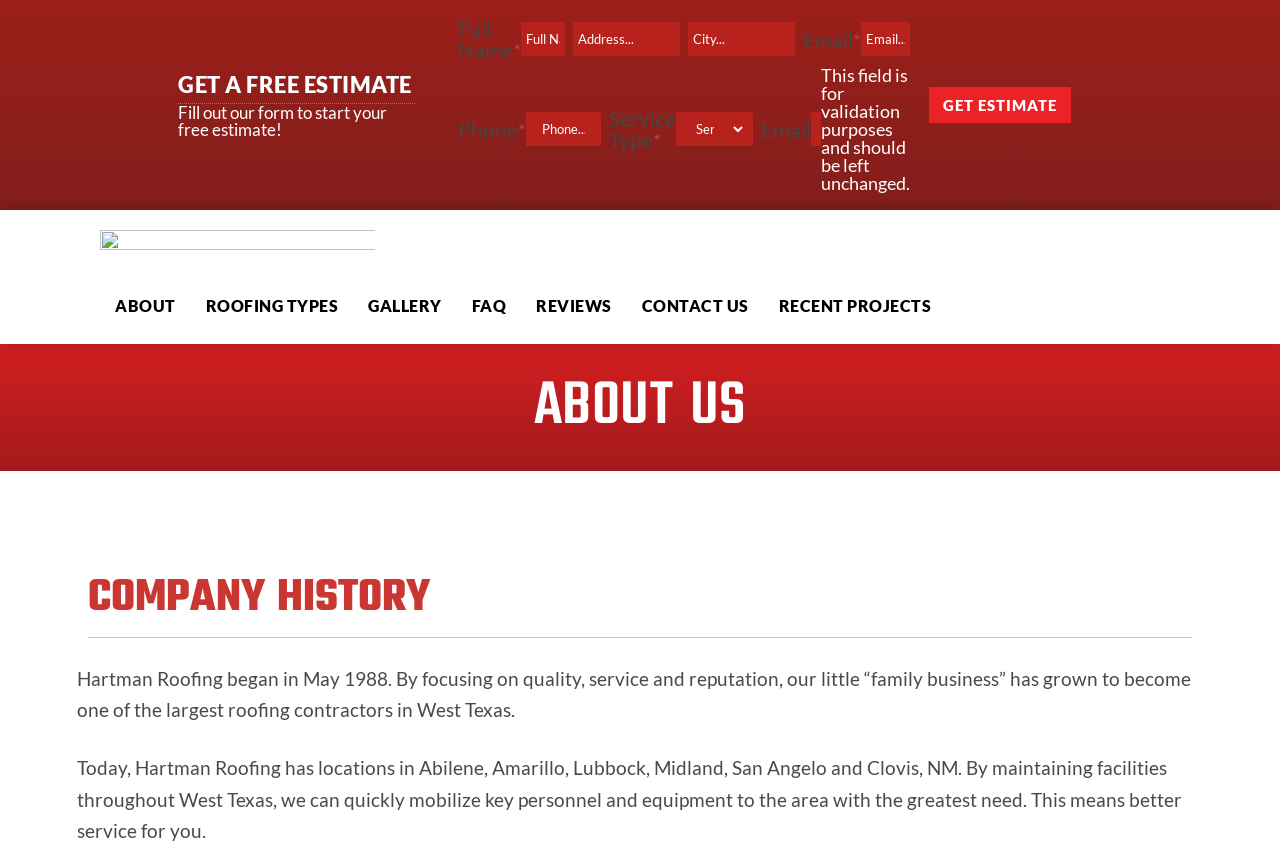Based on the description "San Angelo, TX", find the bounding box of the specified UI element.

[0.063, 0.512, 0.239, 0.546]